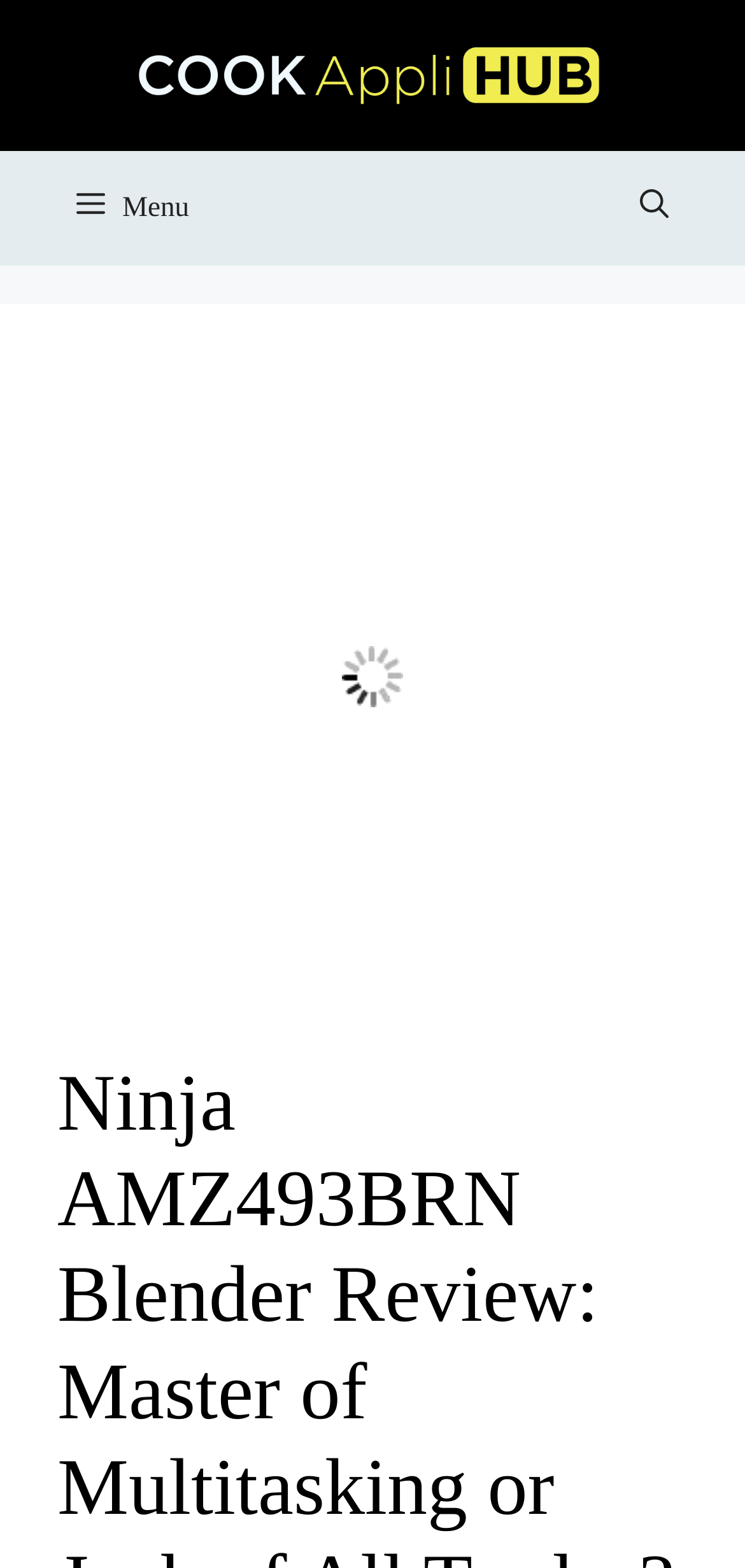Answer this question using a single word or a brief phrase:
Is the menu button expanded?

No